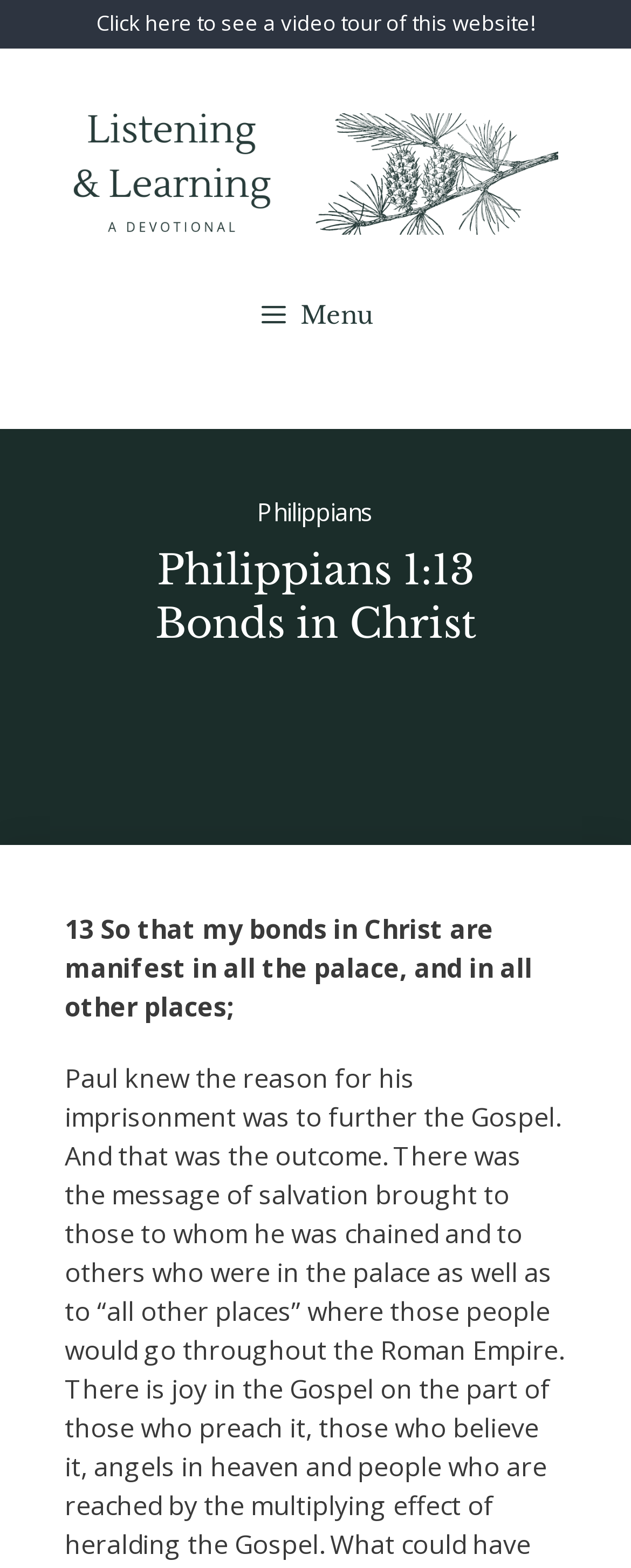Using the description: "alt="Listening & Learning"", identify the bounding box of the corresponding UI element in the screenshot.

[0.115, 0.097, 0.885, 0.12]